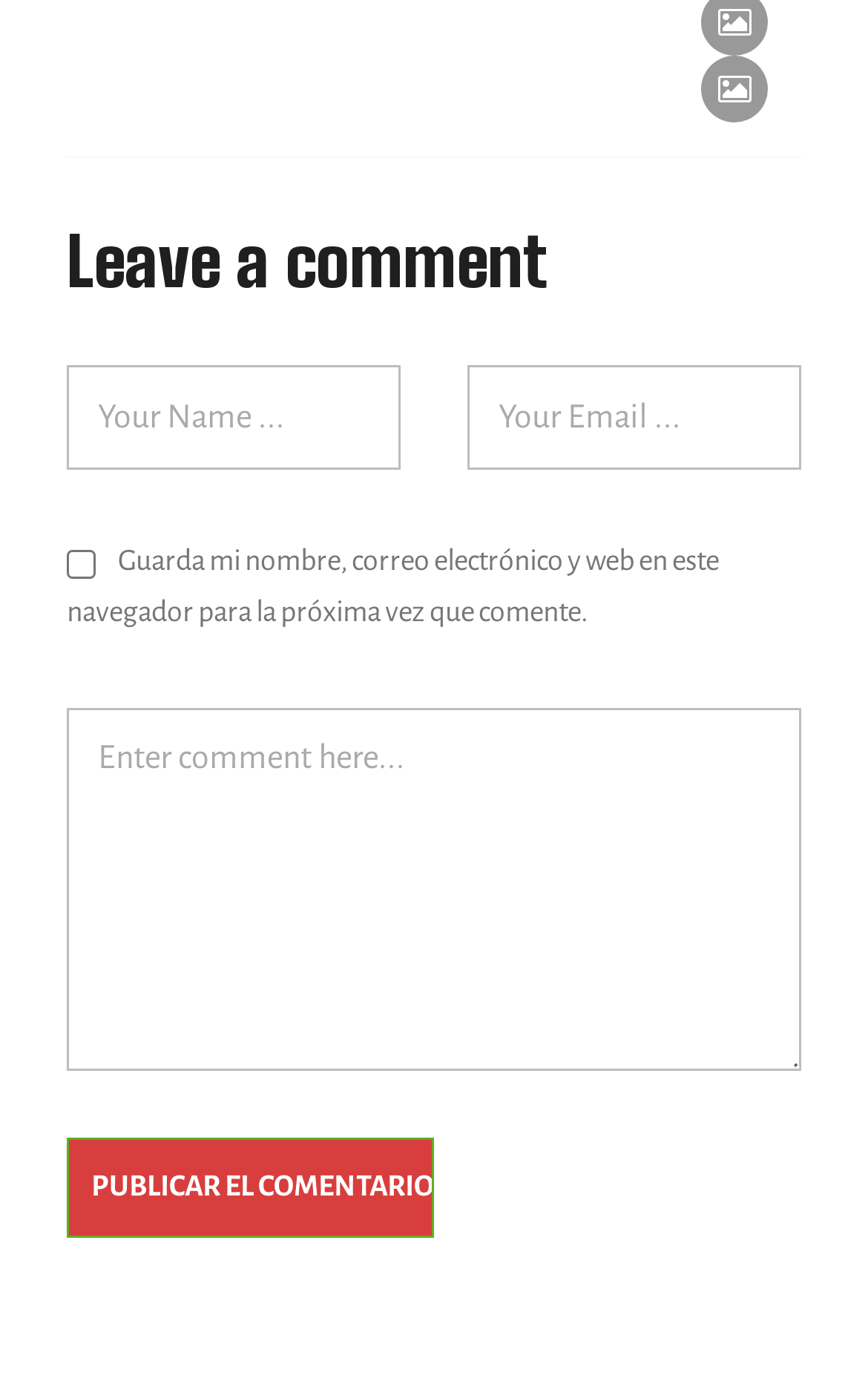Utilize the details in the image to thoroughly answer the following question: What is the button used for?

The button has a description 'Publicar el comentario', which indicates that it is used to publish a comment. This is further supported by the presence of textboxes and a checkbox above the button, suggesting that the user needs to enter some information before publishing the comment.